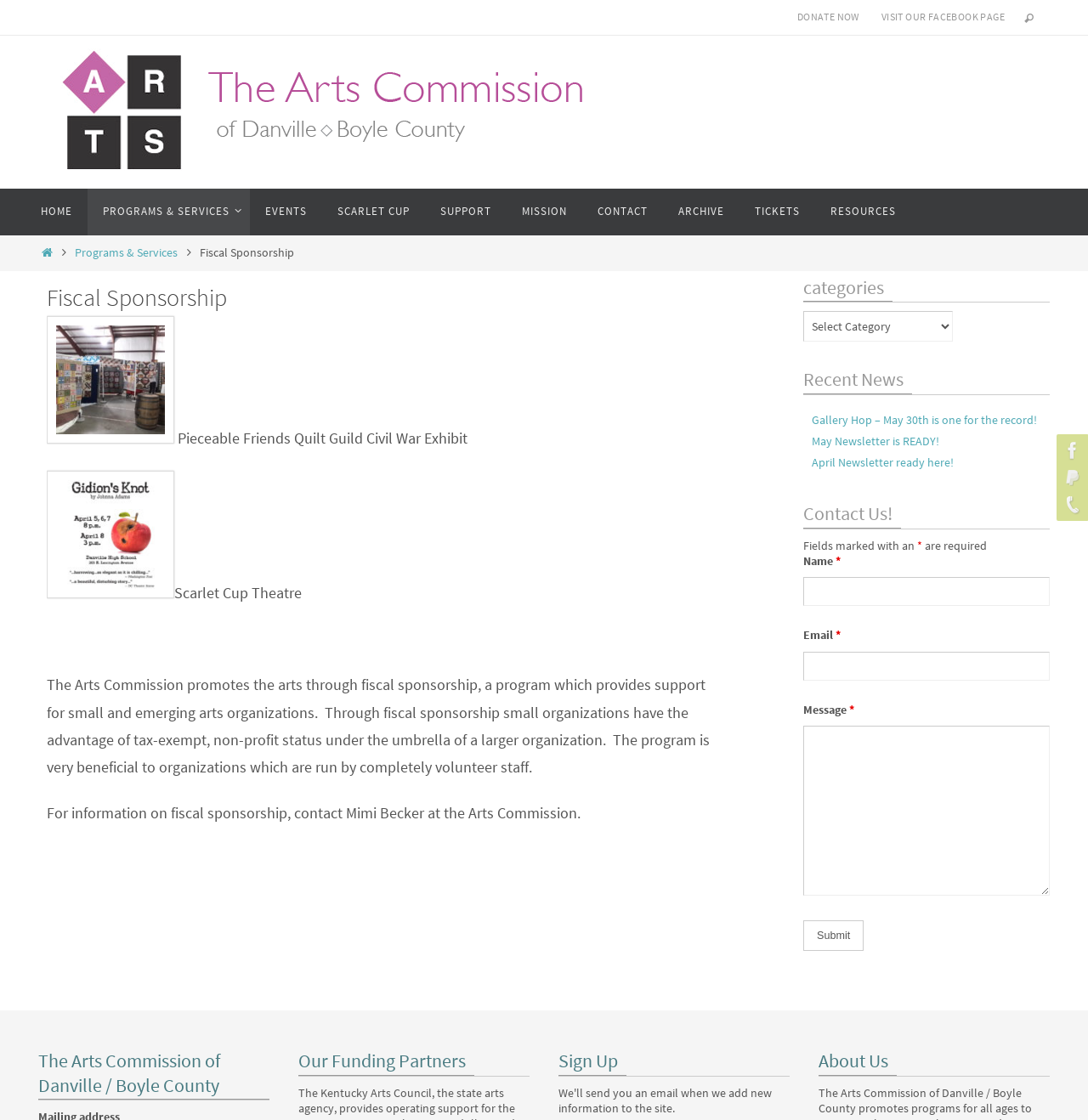Please predict the bounding box coordinates (top-left x, top-left y, bottom-right x, bottom-right y) for the UI element in the screenshot that fits the description: April Newsletter ready here!

[0.746, 0.406, 0.877, 0.421]